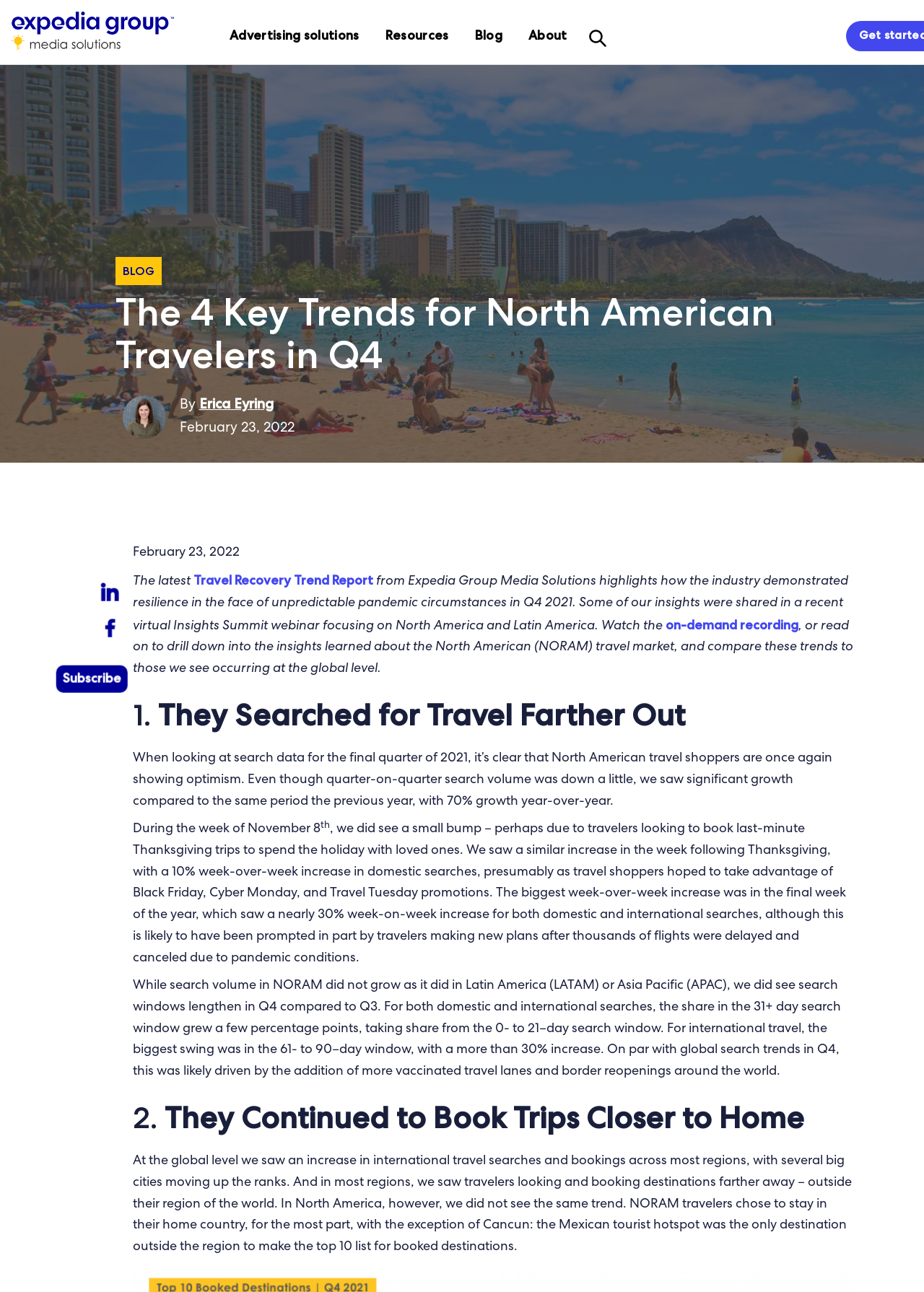Identify the bounding box coordinates necessary to click and complete the given instruction: "Share on LinkedIn".

[0.091, 0.461, 0.13, 0.477]